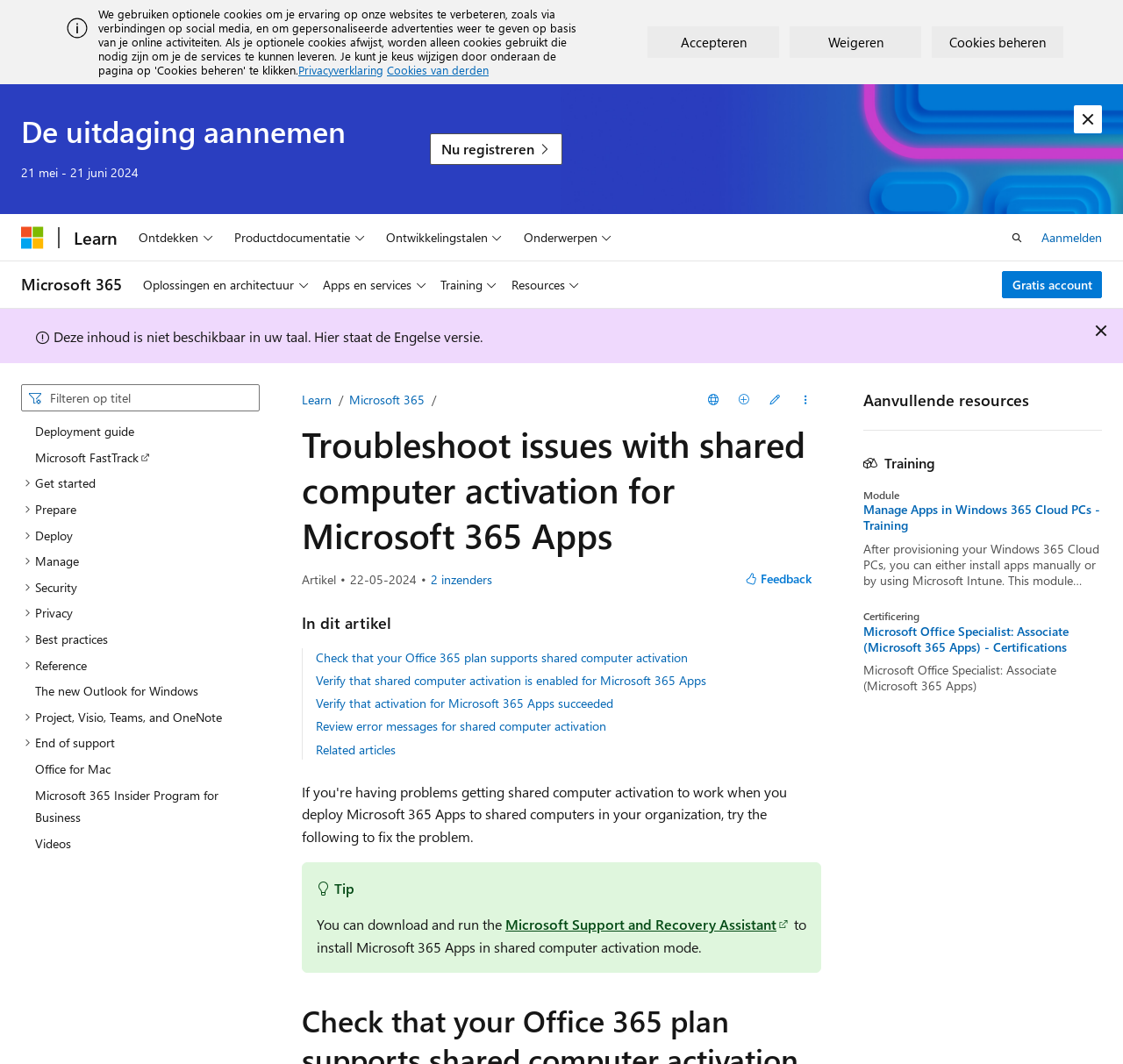Indicate the bounding box coordinates of the clickable region to achieve the following instruction: "Get started with deployment guide."

[0.019, 0.393, 0.231, 0.418]